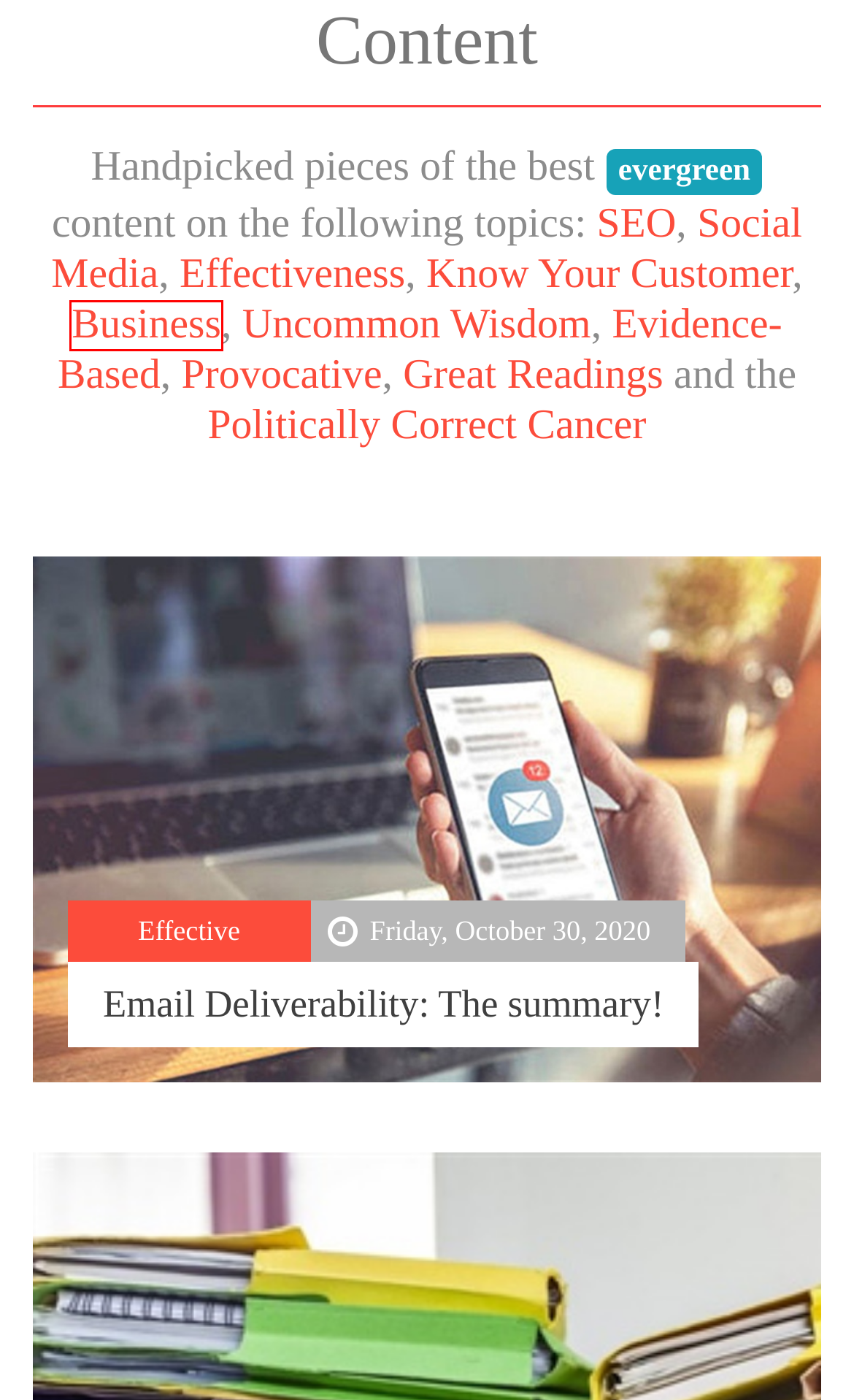You have a screenshot of a webpage with a red rectangle bounding box. Identify the best webpage description that corresponds to the new webpage after clicking the element within the red bounding box. Here are the candidates:
A. Politically Correct Cancer - Effective Digital Strategy | Batcic
B. The Social Landscape - Effective Digital Strategy | Batcic
C. Know your Customer - Effective Digital Strategy | Batcic
D. Expand Your Business - Effective Digital Strategy | Batcic
E. Great Readings - Effective Digital Strategy | Batcic
F. Email Deliverability: The summary!
G. Evidence Based Content - Effective Digital Strategy | Batcic
H. SEO Yourself to the TOP - Effective Digital Strategy | Batcic

D